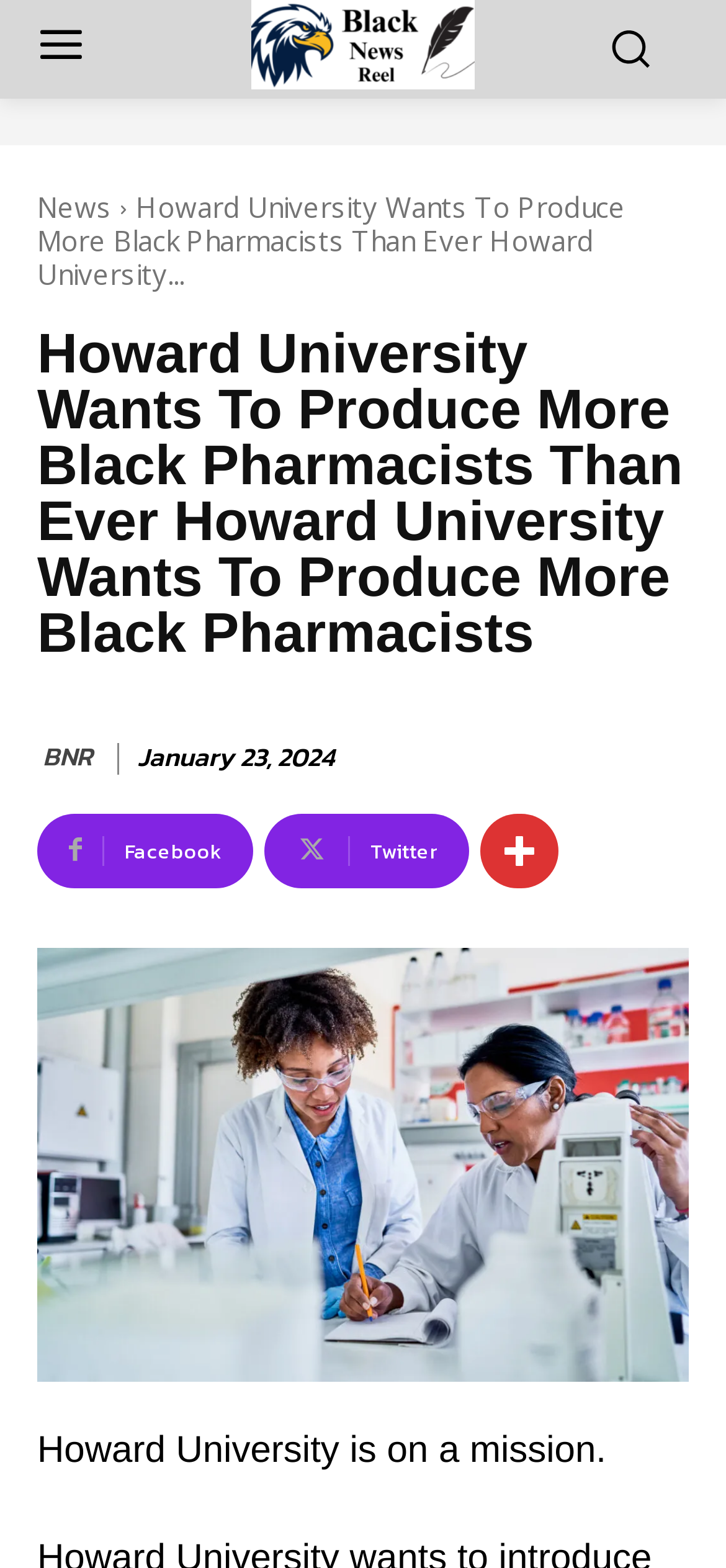Using the image as a reference, answer the following question in as much detail as possible:
What social media platform is represented by the icon ?

I found the answer by looking at the link element with the text ' Facebook' associated with it, which suggests that the icon  represents Facebook.